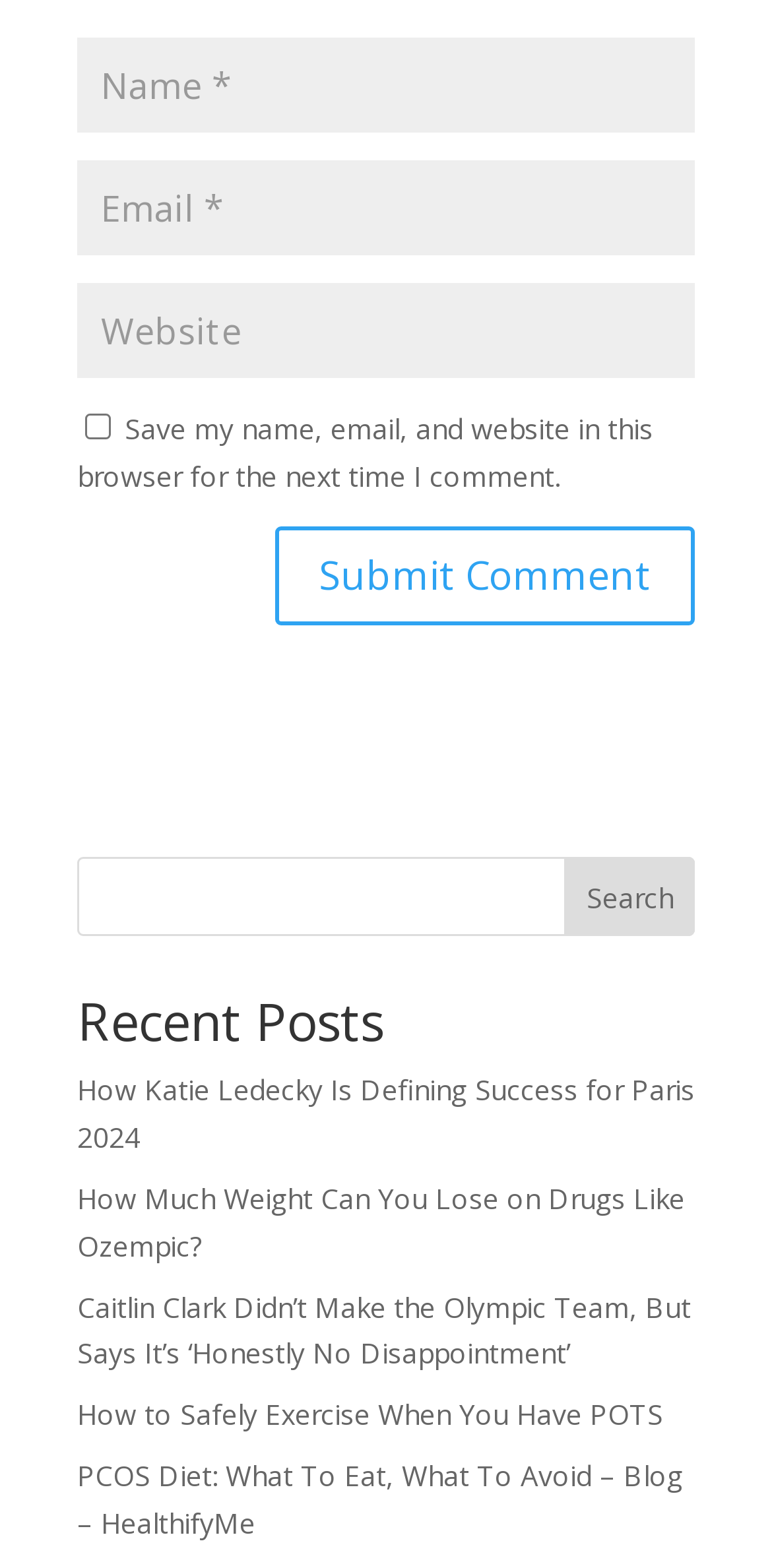Can you pinpoint the bounding box coordinates for the clickable element required for this instruction: "Enter your name"? The coordinates should be four float numbers between 0 and 1, i.e., [left, top, right, bottom].

[0.1, 0.024, 0.9, 0.084]